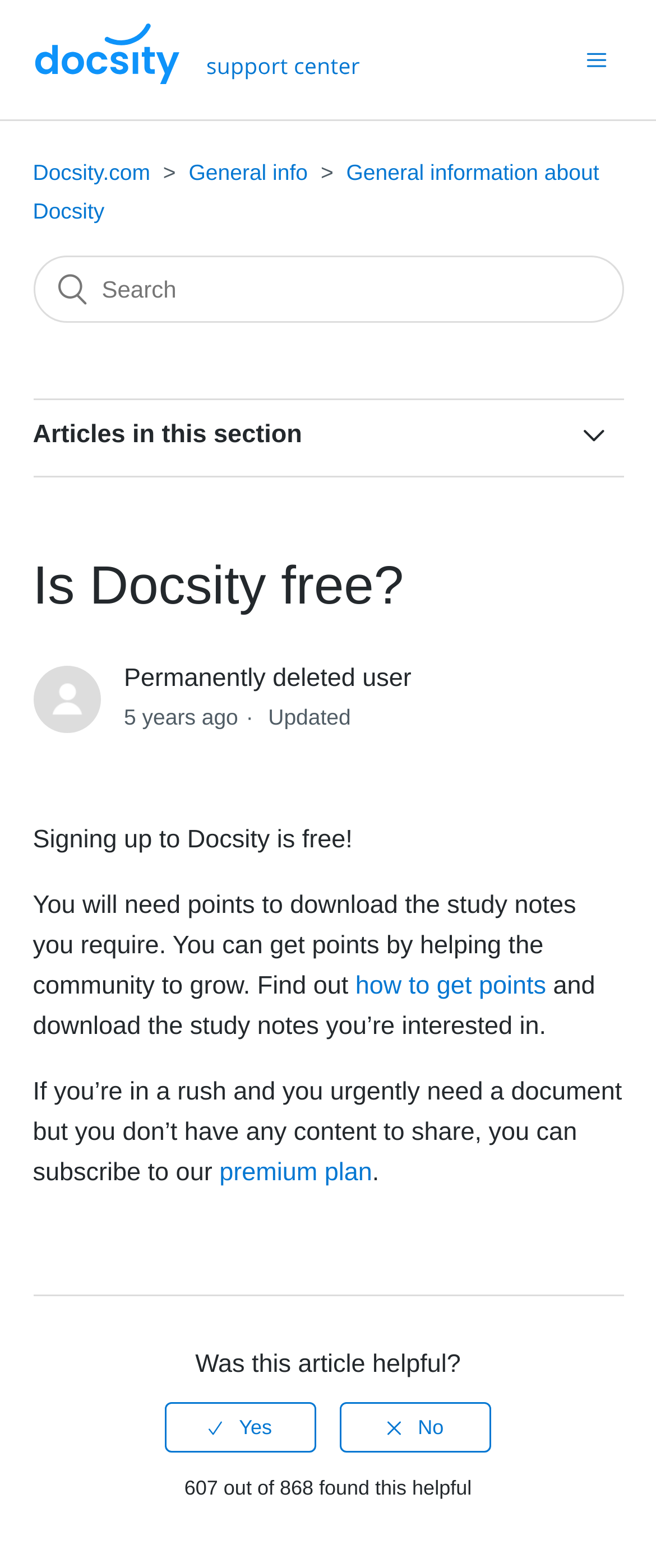Determine the bounding box coordinates of the clickable element to achieve the following action: 'Click on 'how to get points''. Provide the coordinates as four float values between 0 and 1, formatted as [left, top, right, bottom].

[0.542, 0.62, 0.832, 0.638]